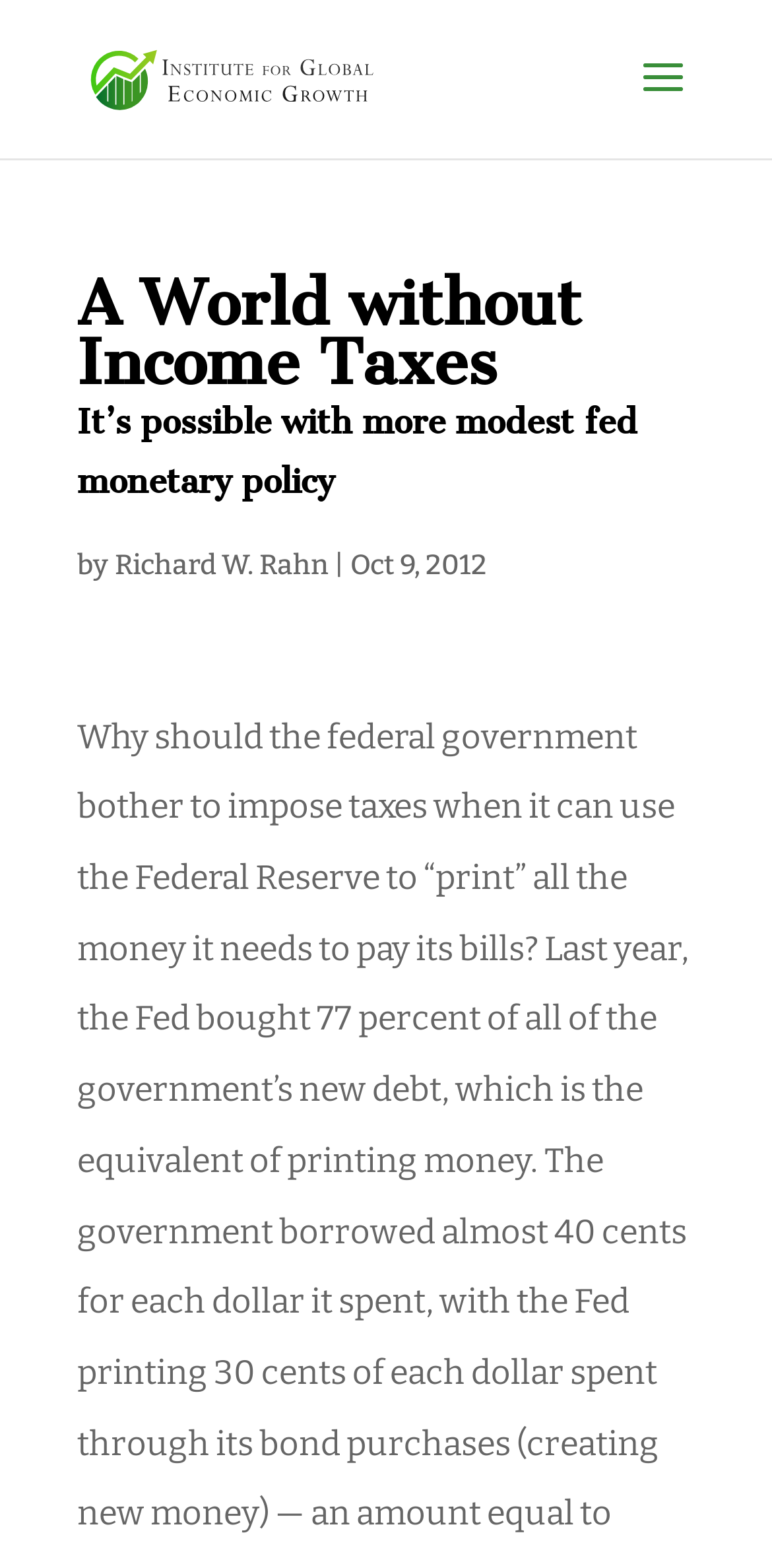Given the element description Richard W. Rahn, predict the bounding box coordinates for the UI element in the webpage screenshot. The format should be (top-left x, top-left y, bottom-right x, bottom-right y), and the values should be between 0 and 1.

[0.149, 0.35, 0.426, 0.371]